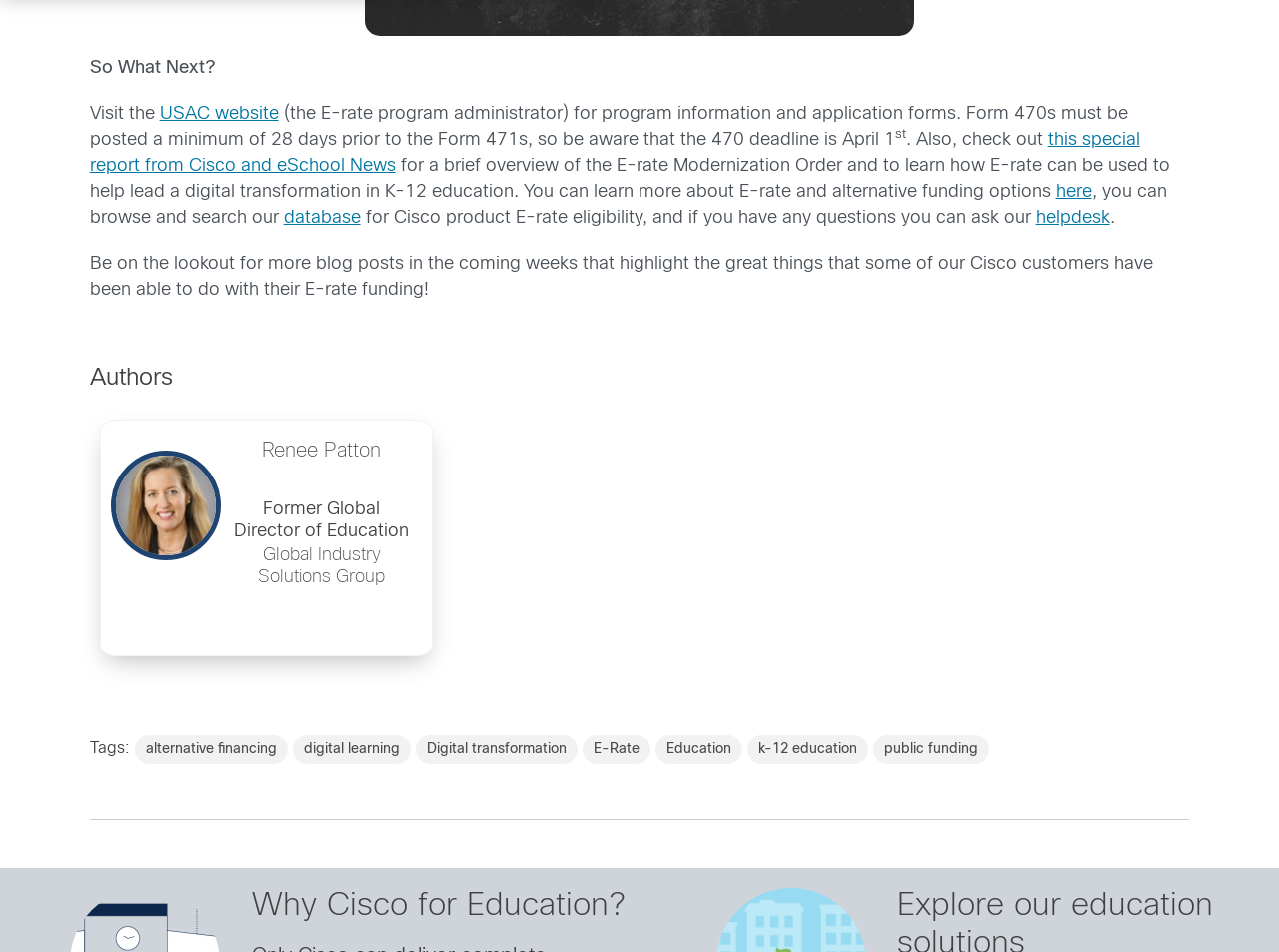Given the element description "Digital transformation" in the screenshot, predict the bounding box coordinates of that UI element.

[0.308, 0.559, 0.435, 0.589]